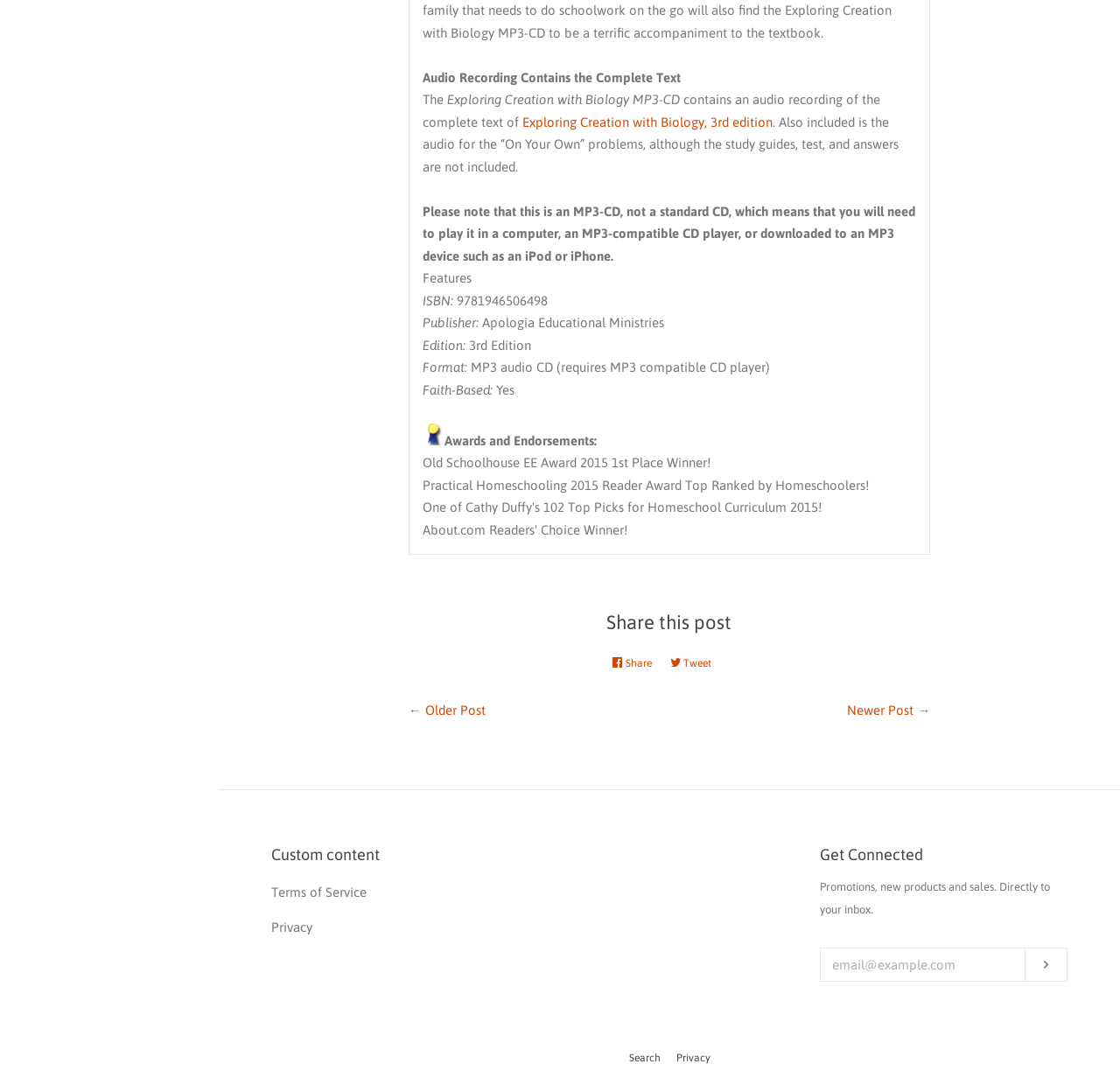For the following element description, predict the bounding box coordinates in the format (top-left x, top-left y, bottom-right x, bottom-right y). All values should be floating point numbers between 0 and 1. Description: Older Post

[0.379, 0.656, 0.433, 0.67]